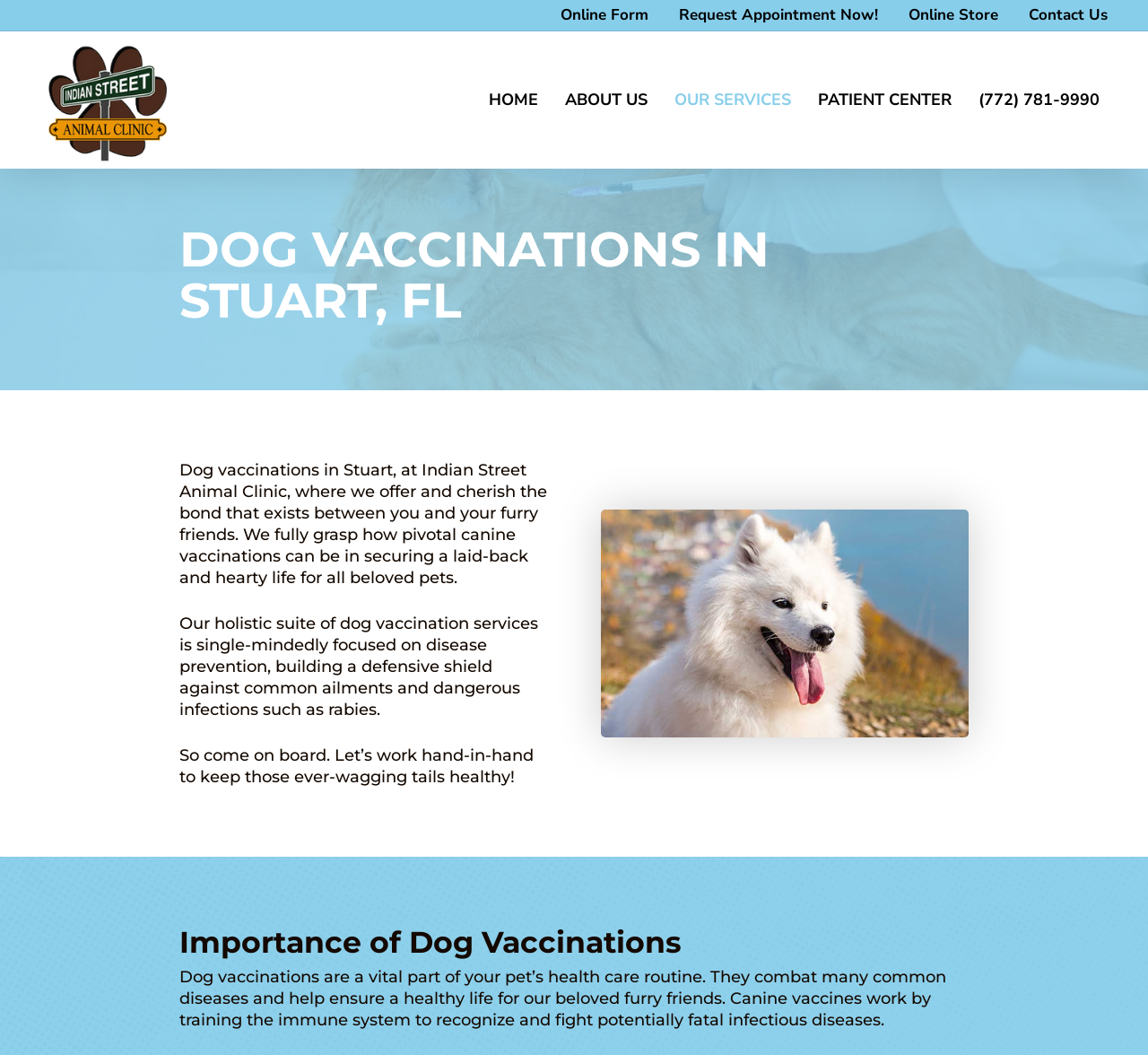Use a single word or phrase to answer this question: 
What is the importance of dog vaccinations?

Healthy life for pets